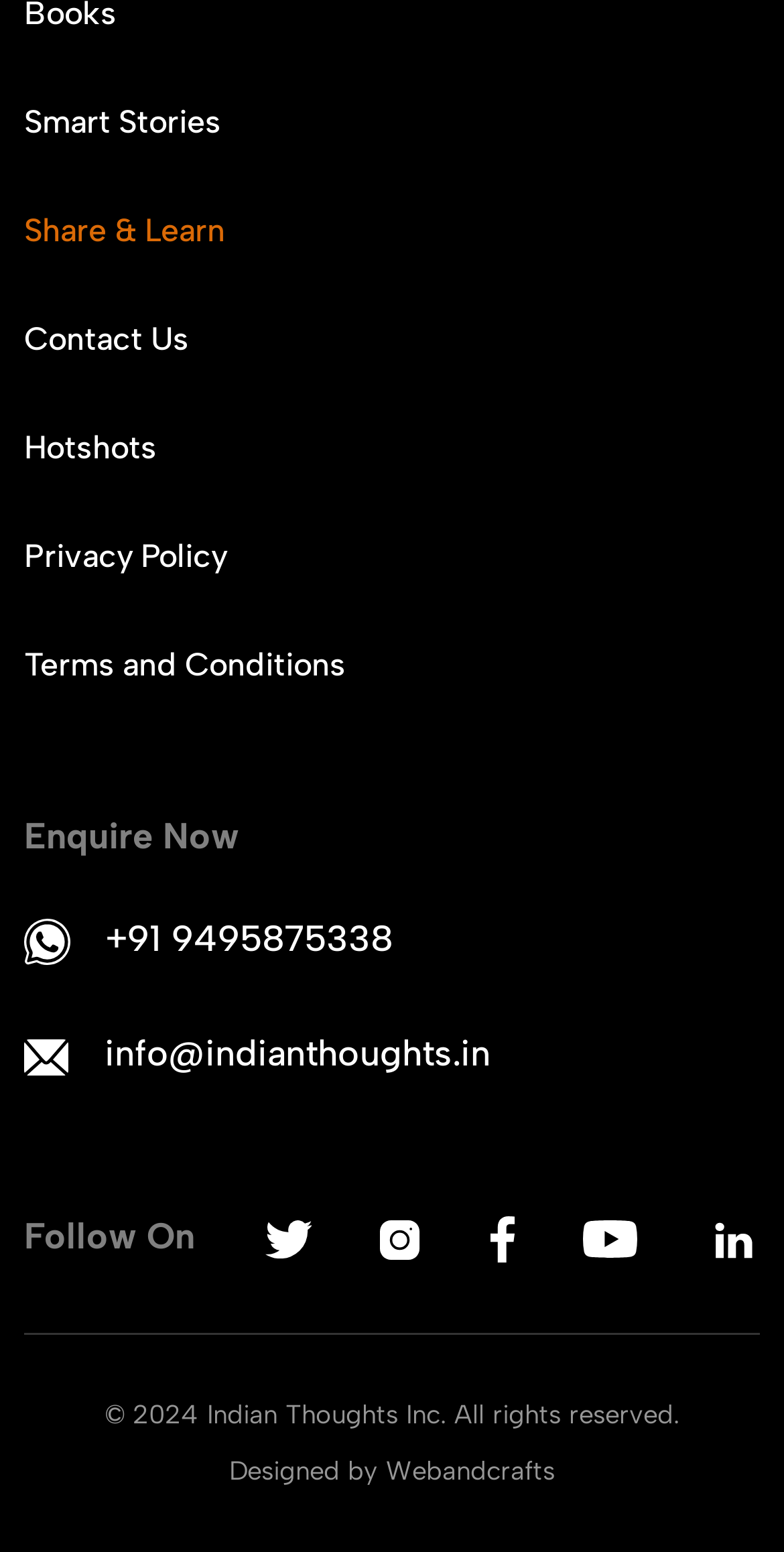Specify the bounding box coordinates of the element's region that should be clicked to achieve the following instruction: "Click on Smart Stories". The bounding box coordinates consist of four float numbers between 0 and 1, in the format [left, top, right, bottom].

[0.031, 0.064, 0.282, 0.095]